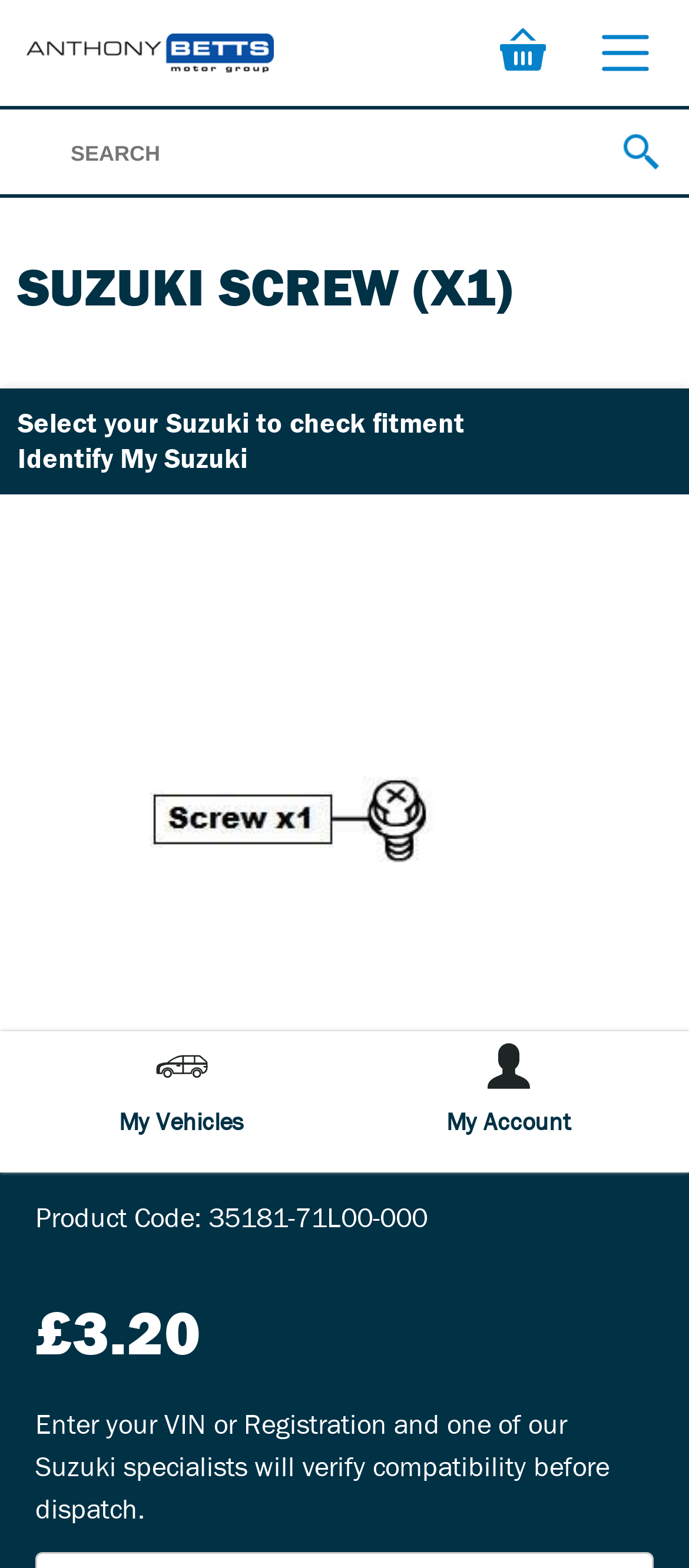What is the price of the Suzuki screw?
Look at the image and construct a detailed response to the question.

I found the price by looking at the static text element that displays the price of the Suzuki screw, which is £3.20.